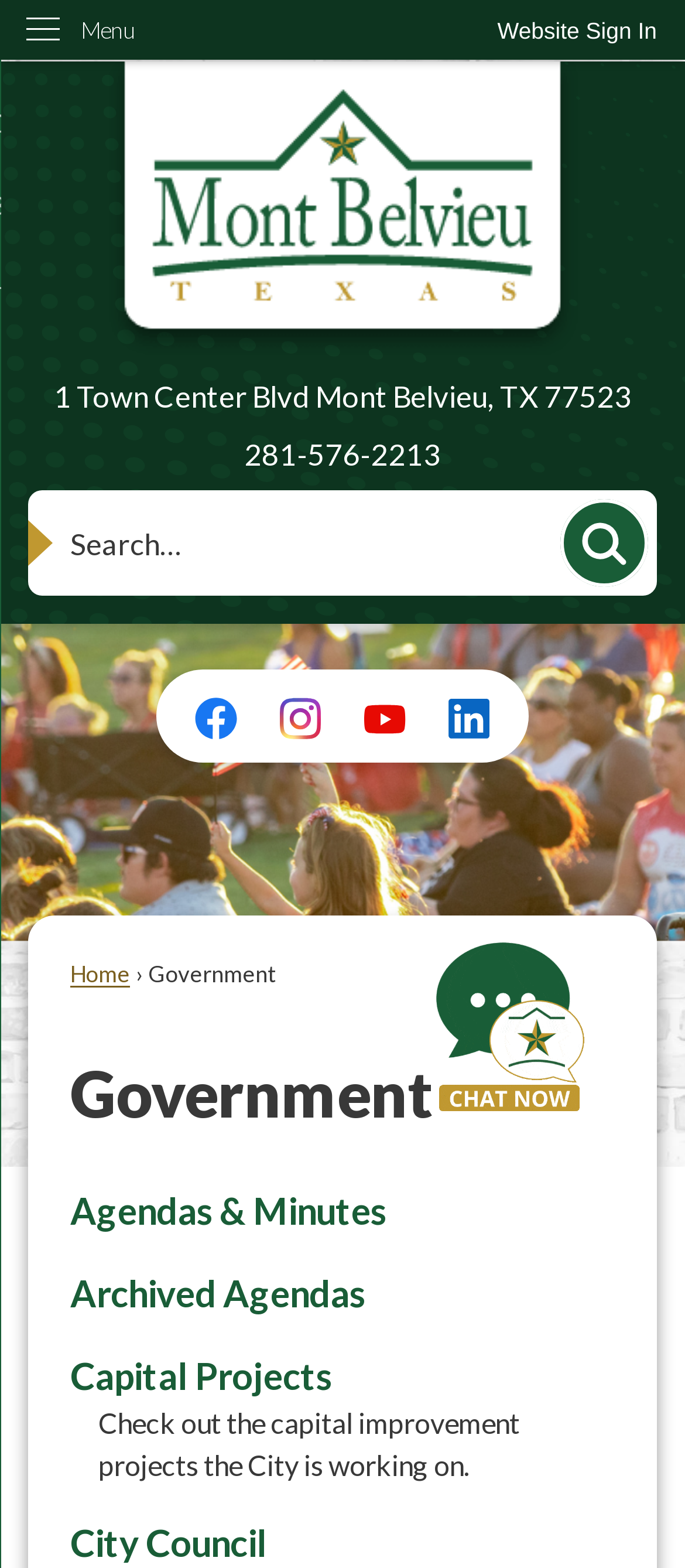Can you give a detailed response to the following question using the information from the image? What is the 'Government' section about?

I analyzed the 'Government' section and found that it contains headings and menu items related to agendas, minutes, and city council. This suggests that the section is about these topics.